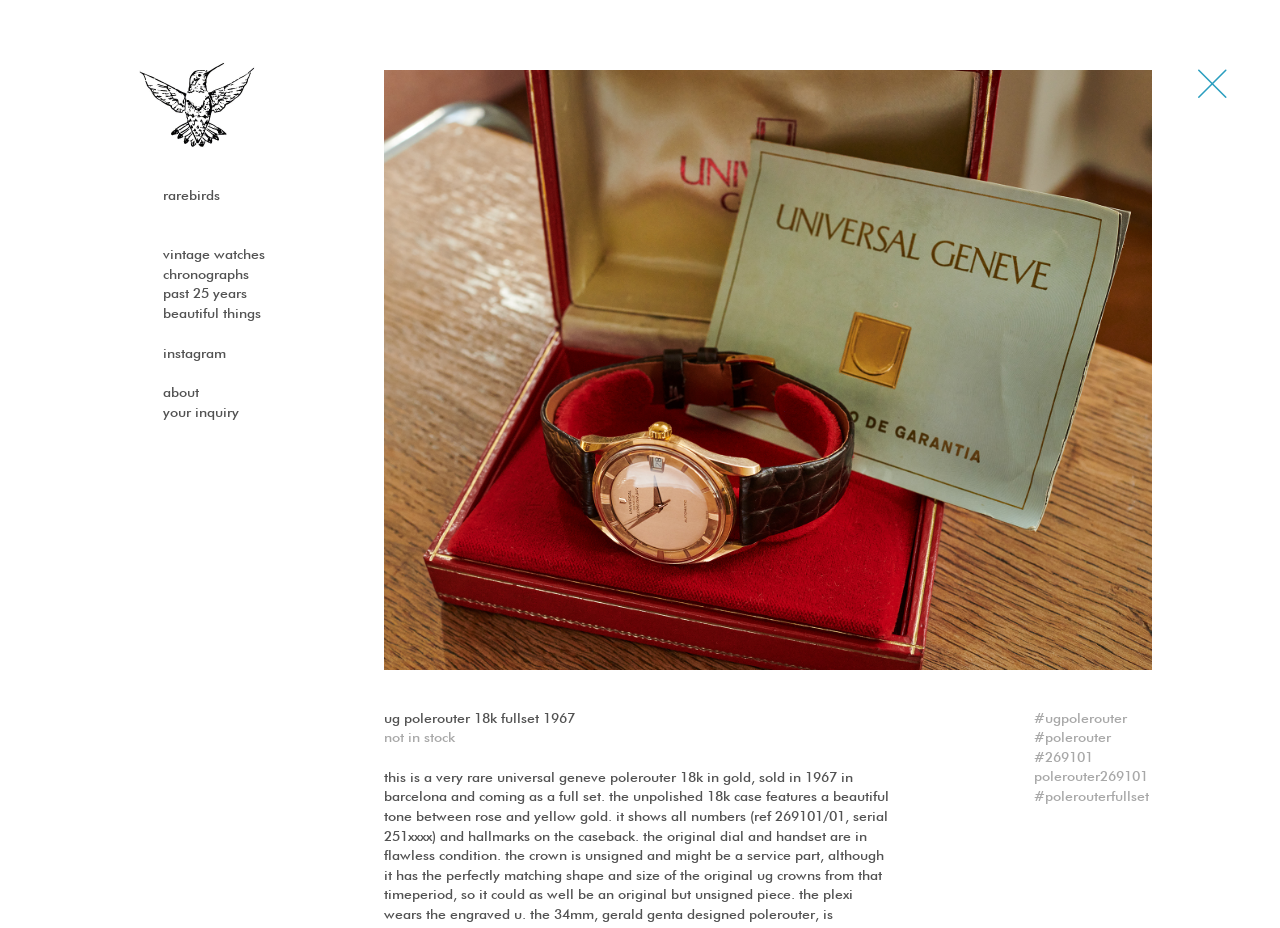Please provide a comprehensive response to the question based on the details in the image: How can I contact the website owner?

The link element on the webpage says 'your inquiry', which implies that visitors can contact the website owner through this link.